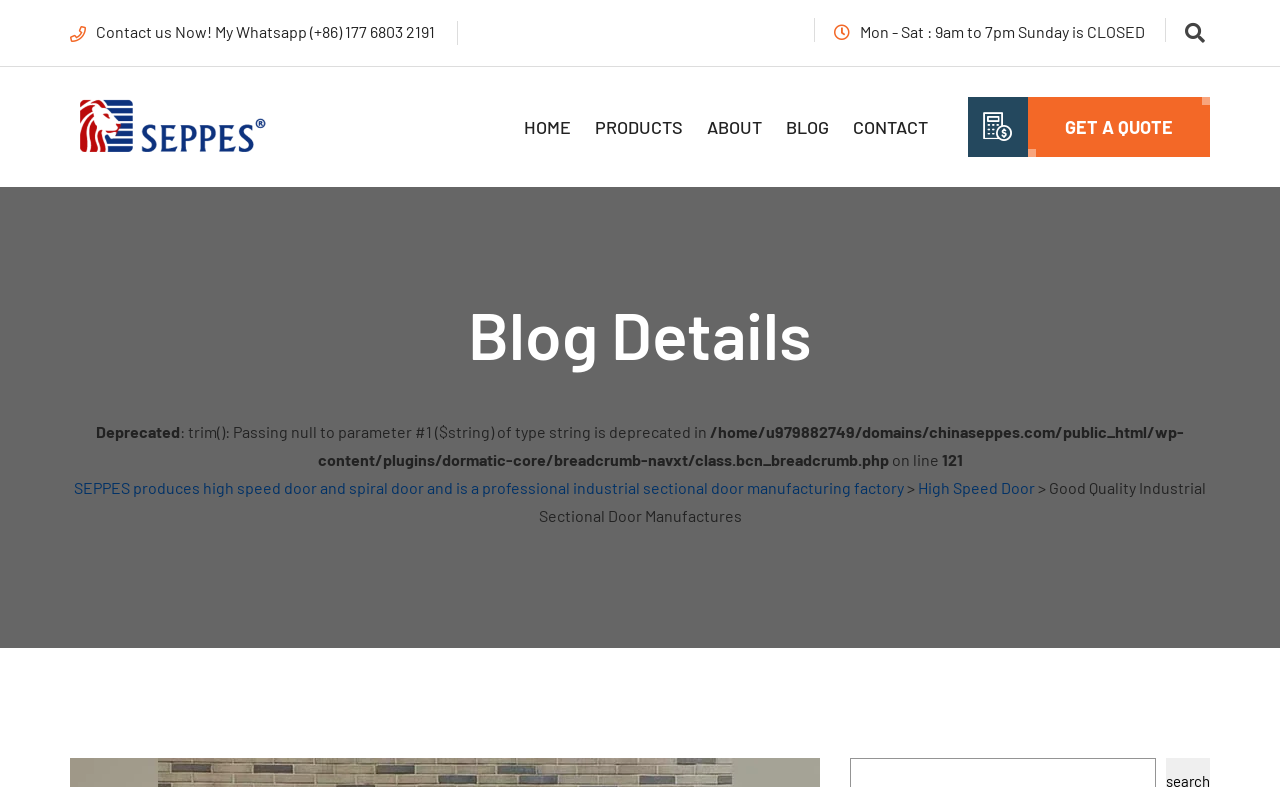What type of door does the company produce?
Can you provide an in-depth and detailed response to the question?

The company produces high speed door and spiral door, as mentioned in the link 'SEPPES produces high speed door and spiral door and is a professional industrial sectional door manufacturing factory'.